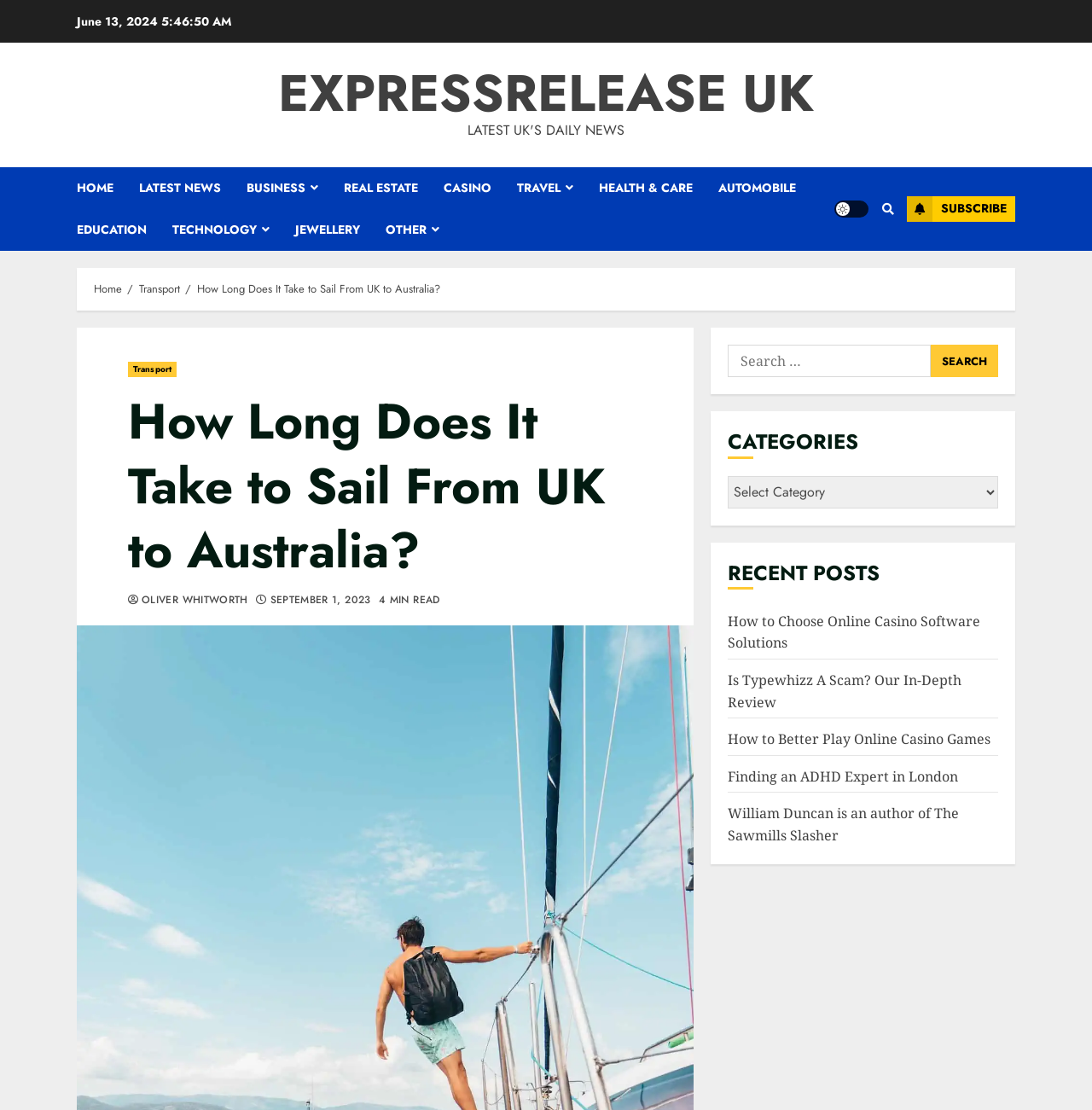How many minutes does it take to read the article?
Using the details from the image, give an elaborate explanation to answer the question.

I found the reading time of the article by looking at the section with the heading 'How Long Does It Take to Sail From UK to Australia?' and finding the static text '4 MIN READ' below the author's name.